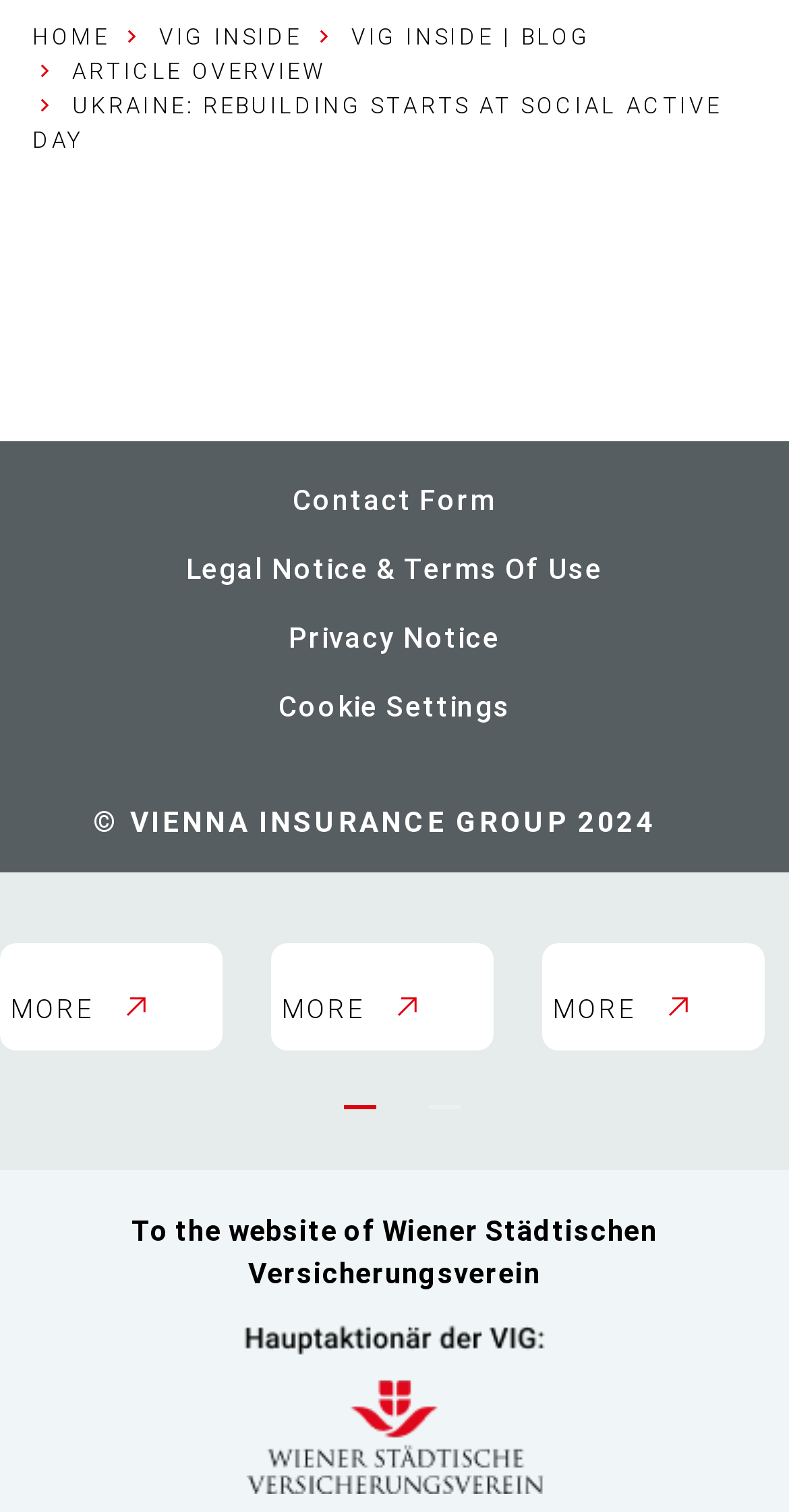Please find the bounding box coordinates of the element that must be clicked to perform the given instruction: "contact us". The coordinates should be four float numbers from 0 to 1, i.e., [left, top, right, bottom].

[0.371, 0.32, 0.629, 0.341]